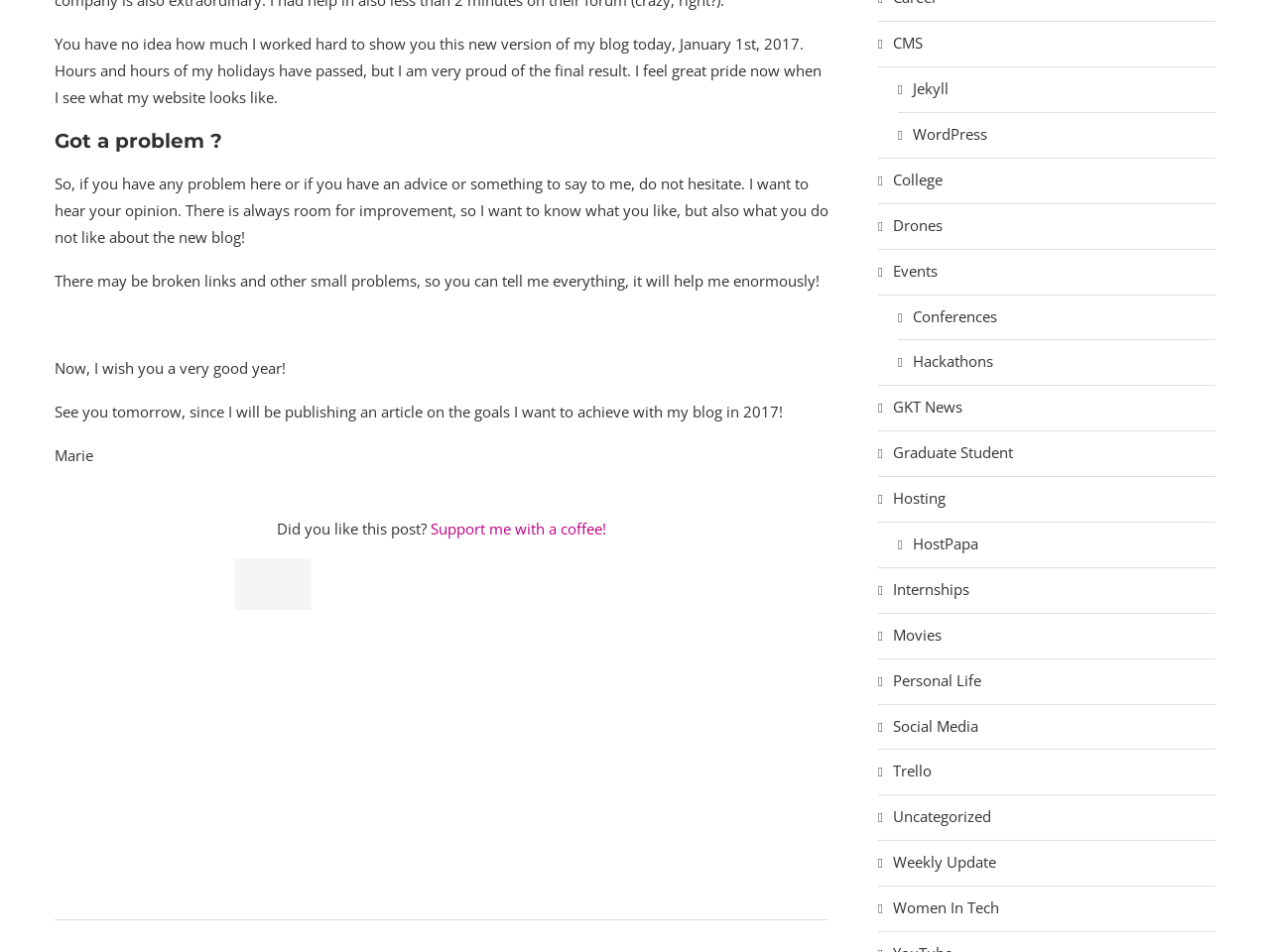Locate the bounding box coordinates of the element you need to click to accomplish the task described by this instruction: "Click on 'Got a problem?'".

[0.043, 0.135, 0.652, 0.162]